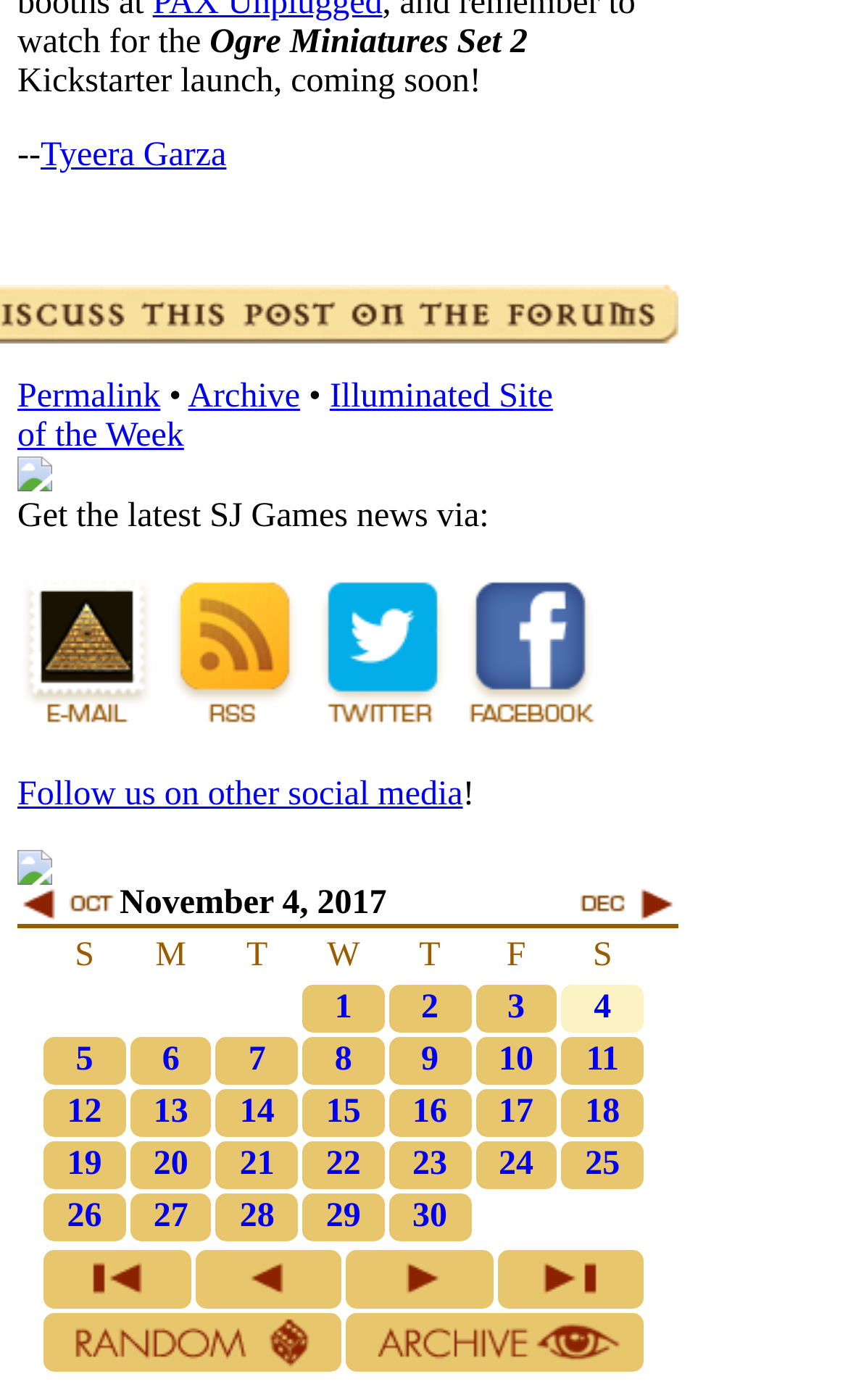Based on the element description title="Random Illuminator", identify the bounding box coordinates for the UI element. The coordinates should be in the format (top-left x, top-left y, bottom-right x, bottom-right y) and within the 0 to 1 range.

[0.073, 0.958, 0.381, 0.984]